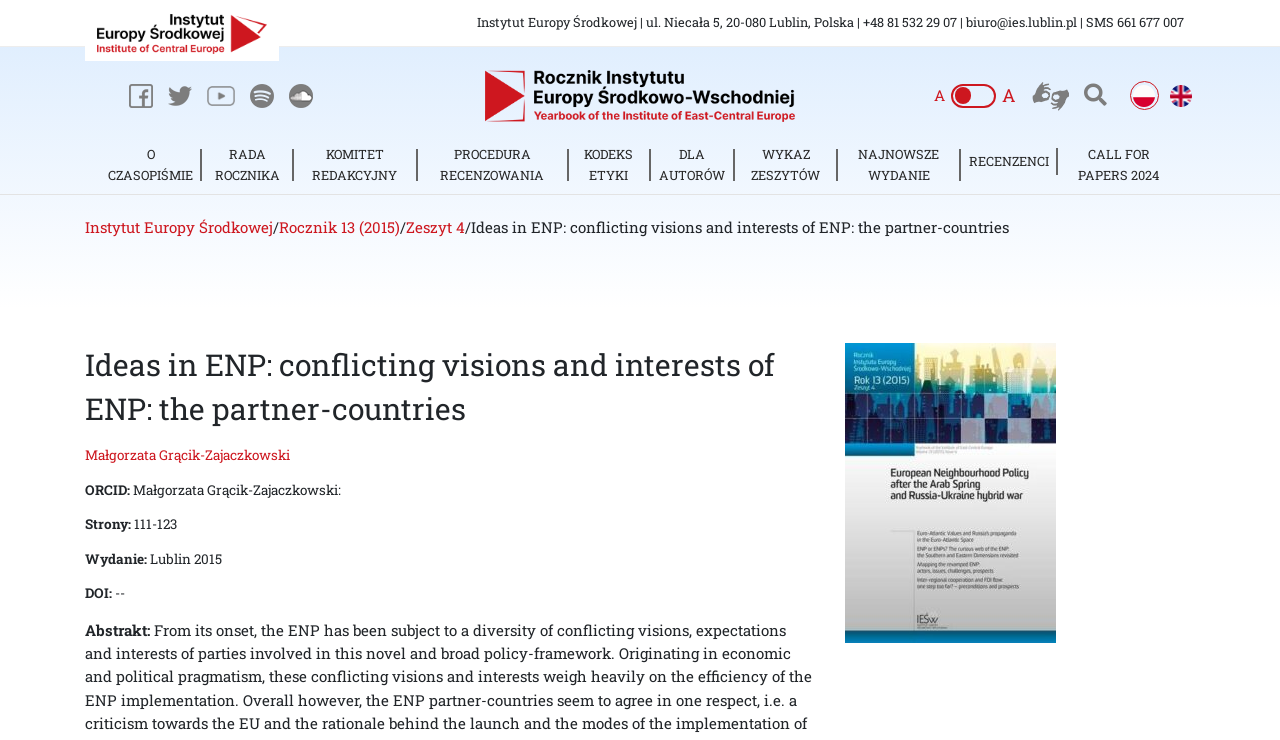What is the DOI of the article?
Refer to the image and provide a detailed answer to the question.

The DOI of the article can be found in the section below the title, where it is written 'DOI: --'.